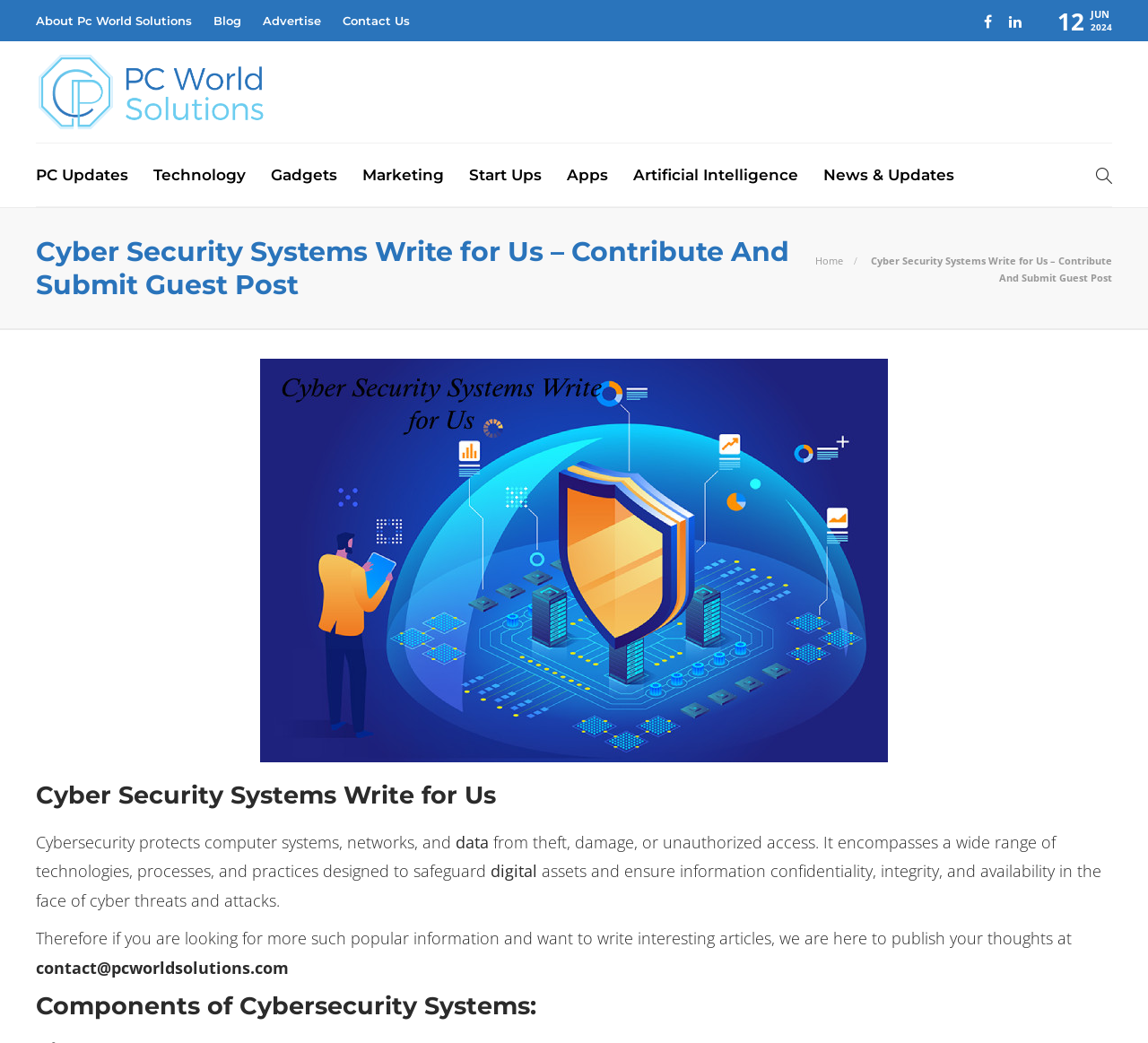Please determine the bounding box coordinates of the element's region to click in order to carry out the following instruction: "view people". The coordinates should be four float numbers between 0 and 1, i.e., [left, top, right, bottom].

None